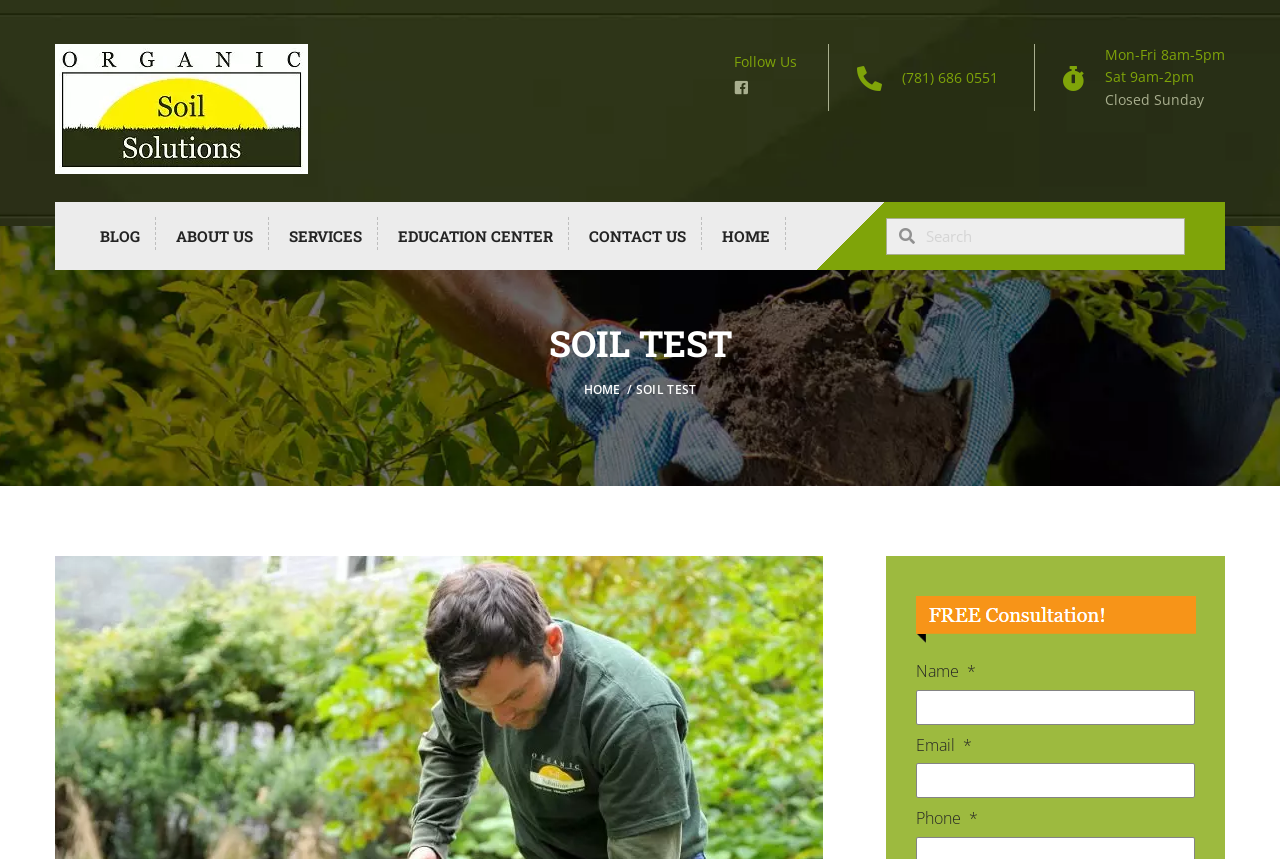Find the bounding box coordinates of the element I should click to carry out the following instruction: "Call the phone number".

[0.664, 0.075, 0.78, 0.106]